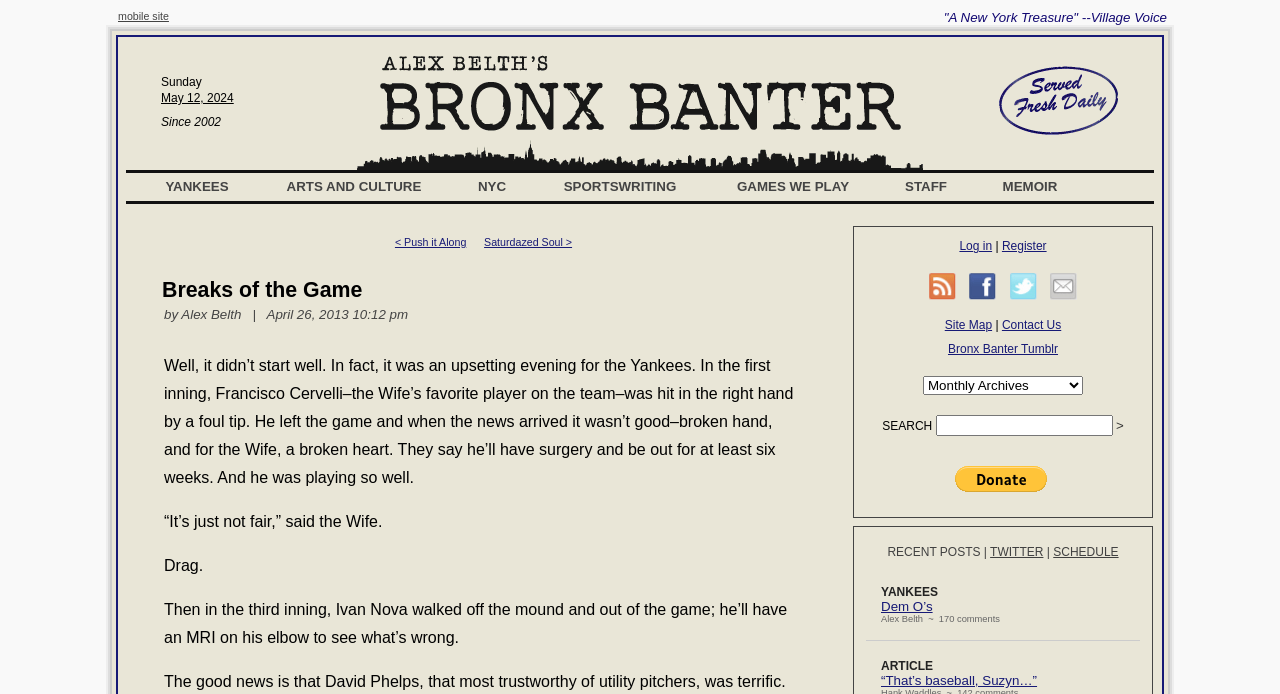Respond to the question below with a single word or phrase:
What is the date of the article?

April 26, 2013